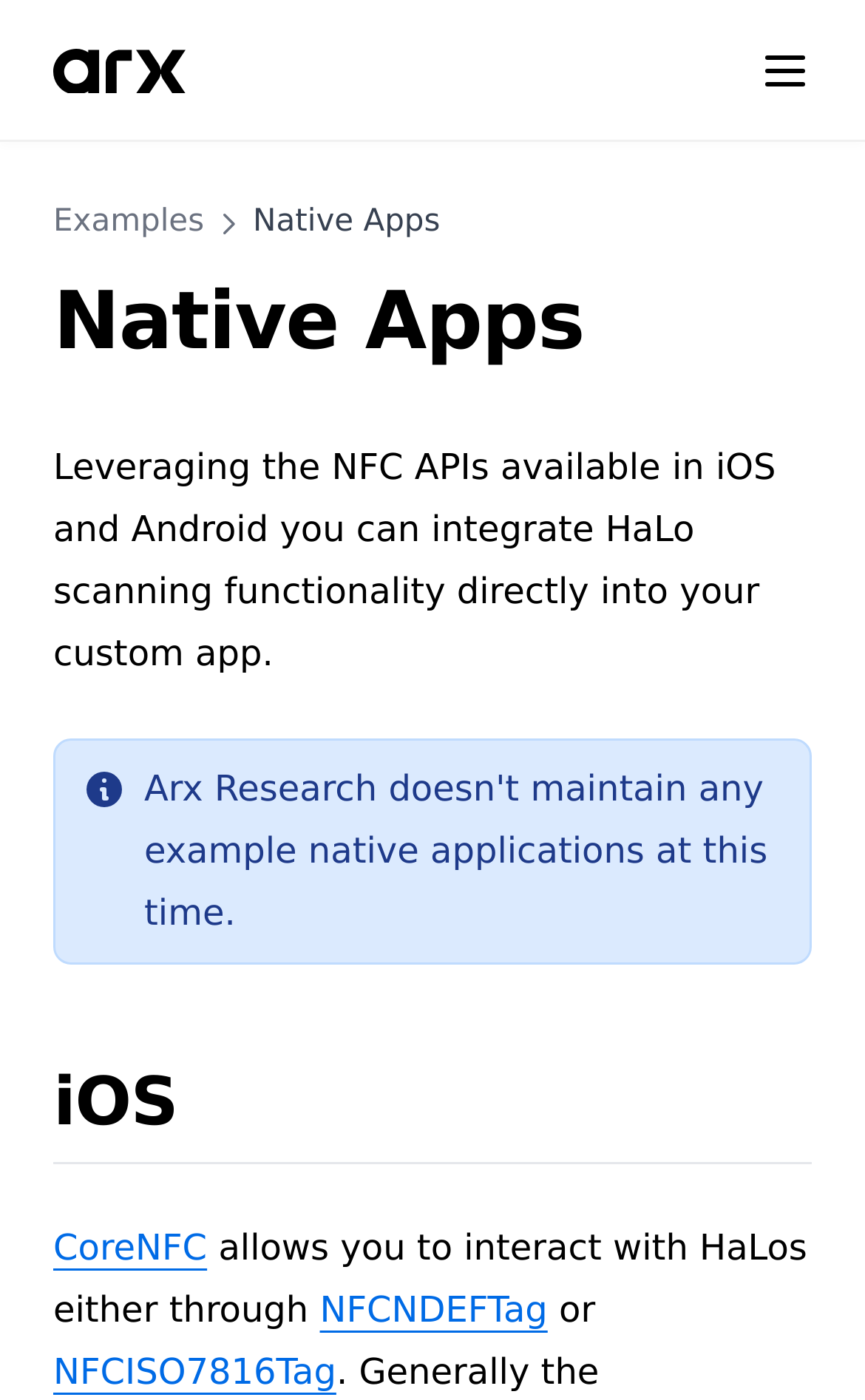Give the bounding box coordinates for the element described as: "Native Apps".

[0.103, 0.022, 0.928, 0.074]